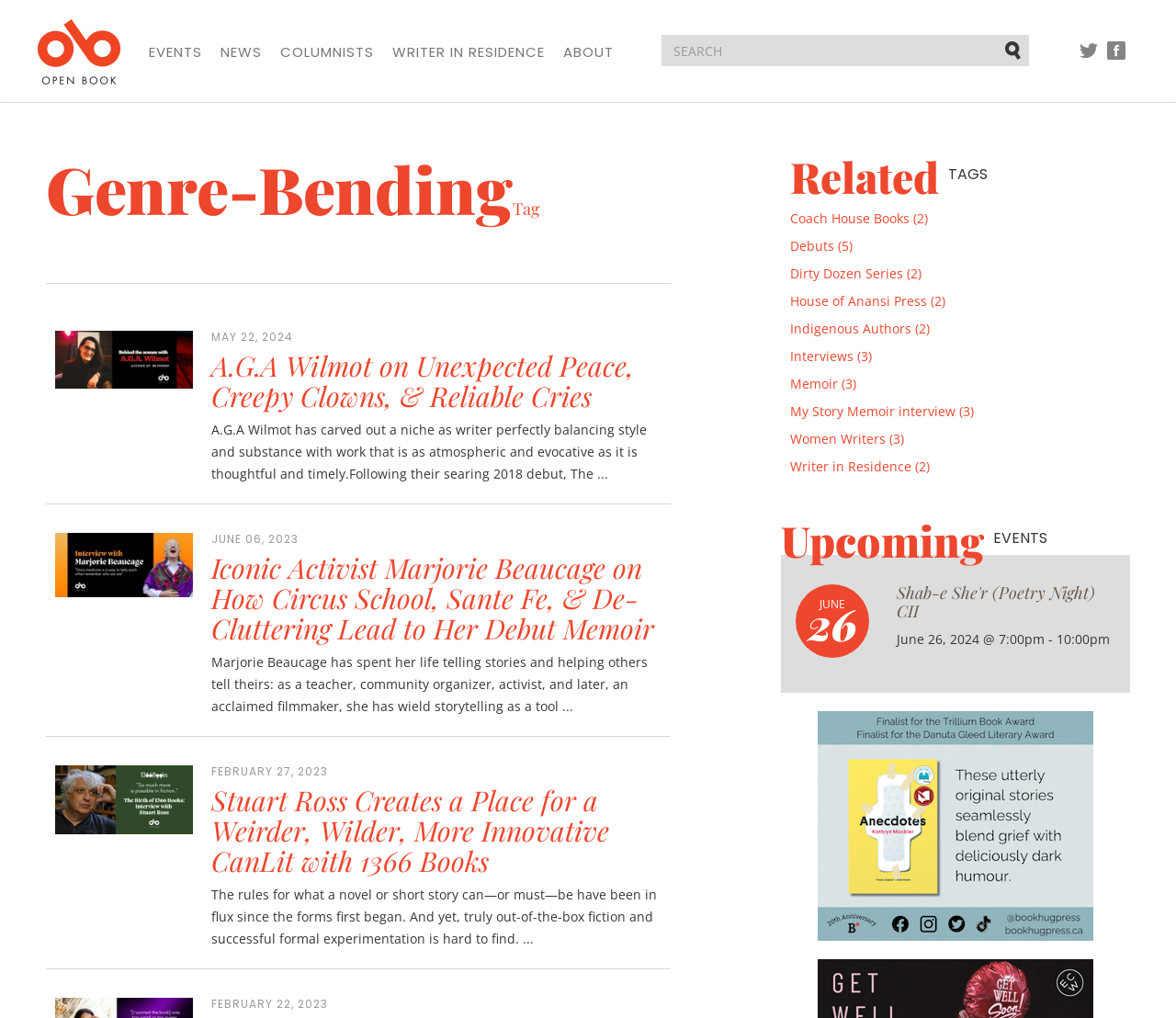How many upcoming events are listed?
Please answer the question with as much detail as possible using the screenshot.

There is only one upcoming event listed on the webpage, which is 'Shab-e She'r (Poetry Night) CII' on June 26, 2024.